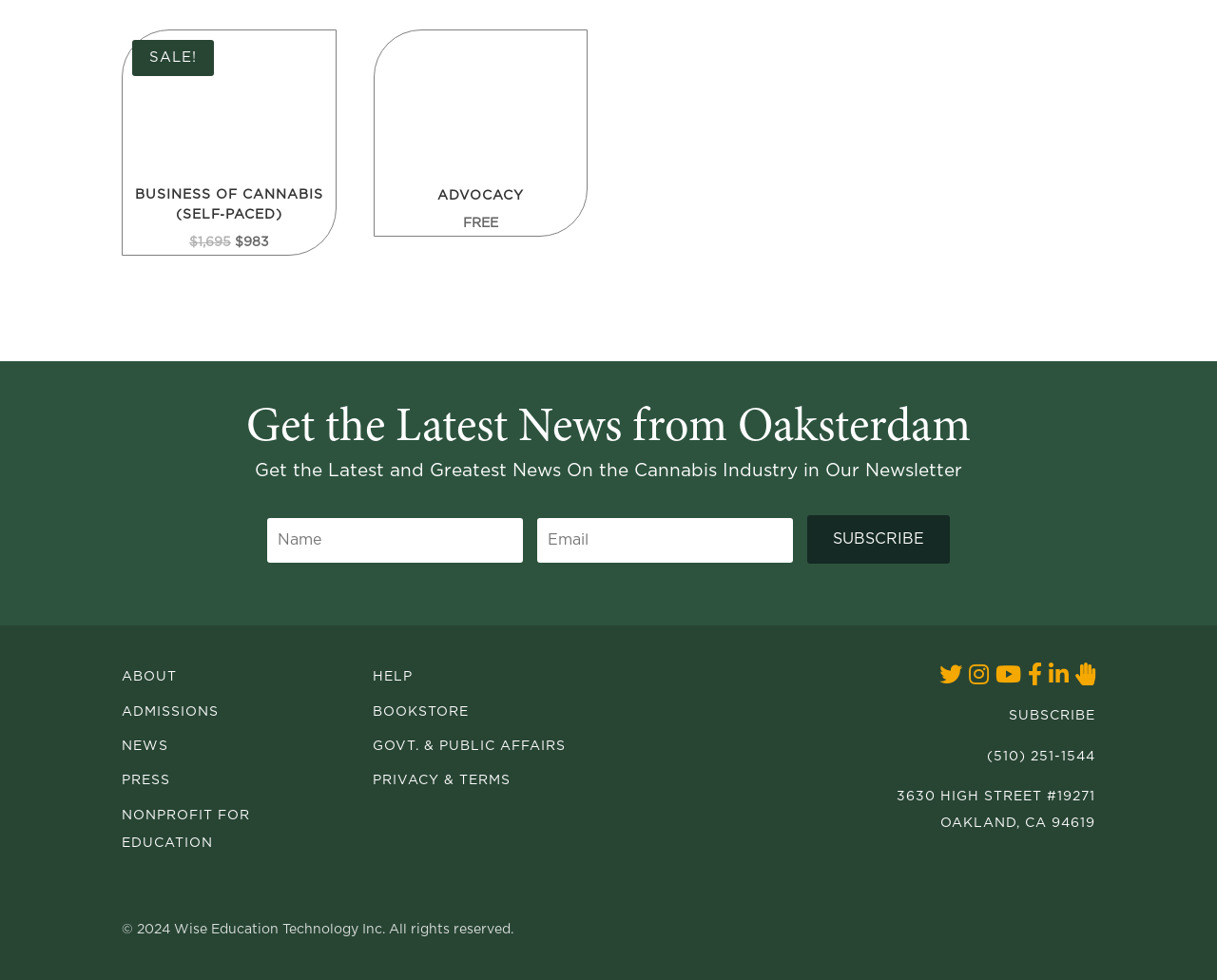Identify the bounding box coordinates of the section to be clicked to complete the task described by the following instruction: "Follow on Twitter". The coordinates should be four float numbers between 0 and 1, formatted as [left, top, right, bottom].

[0.772, 0.678, 0.791, 0.701]